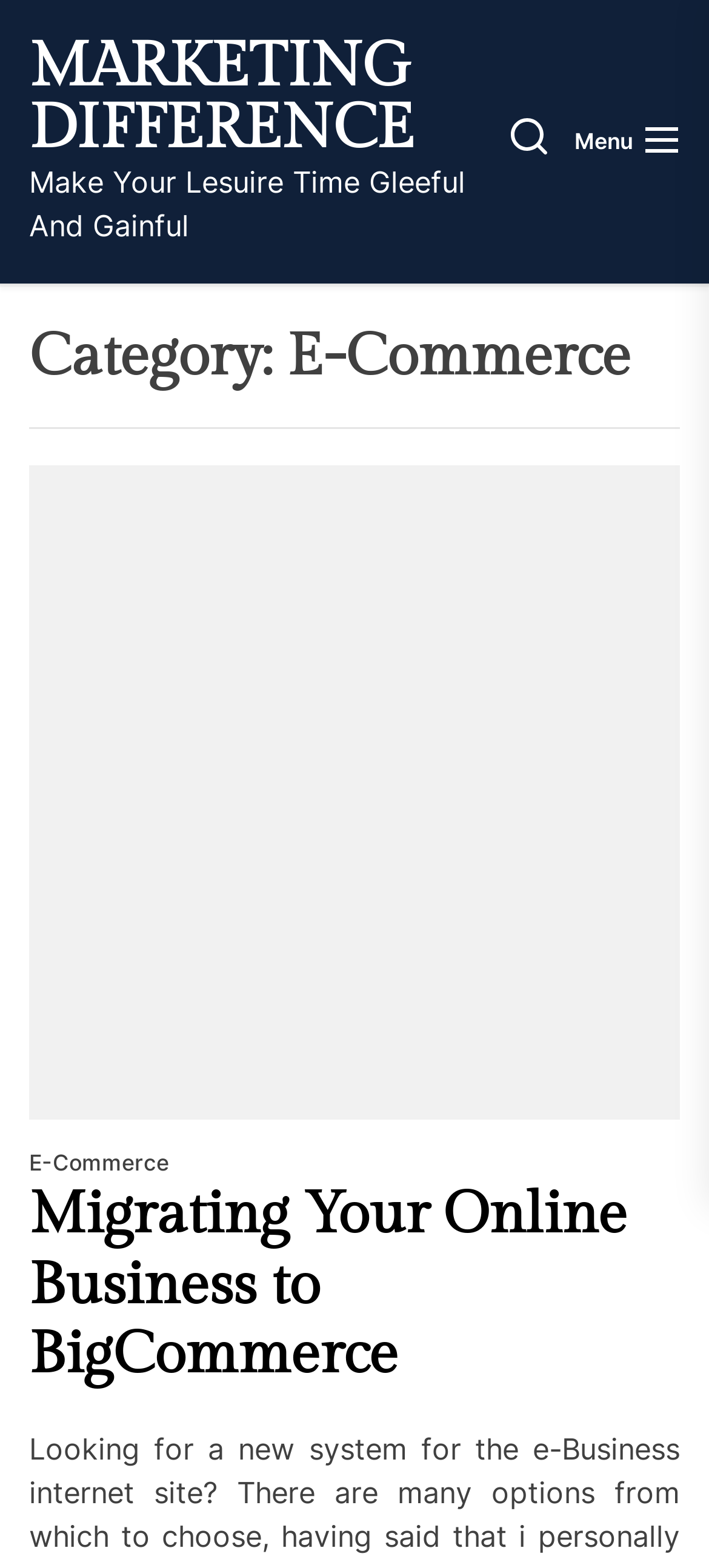Identify the bounding box of the UI component described as: "parent_node: Menu".

[0.721, 0.075, 0.772, 0.105]